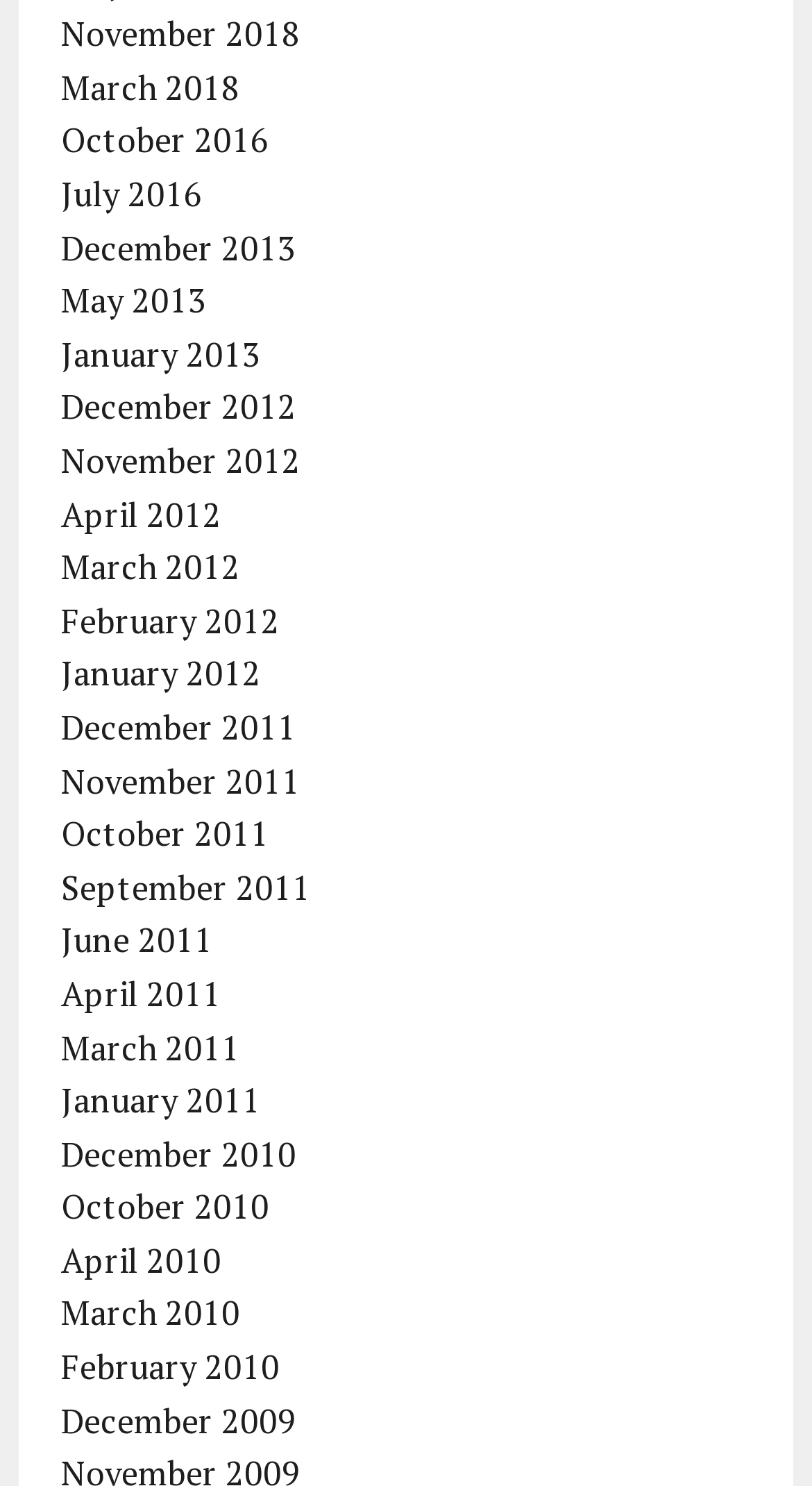Determine the bounding box for the UI element that matches this description: "RVs & Travel Trailers".

None